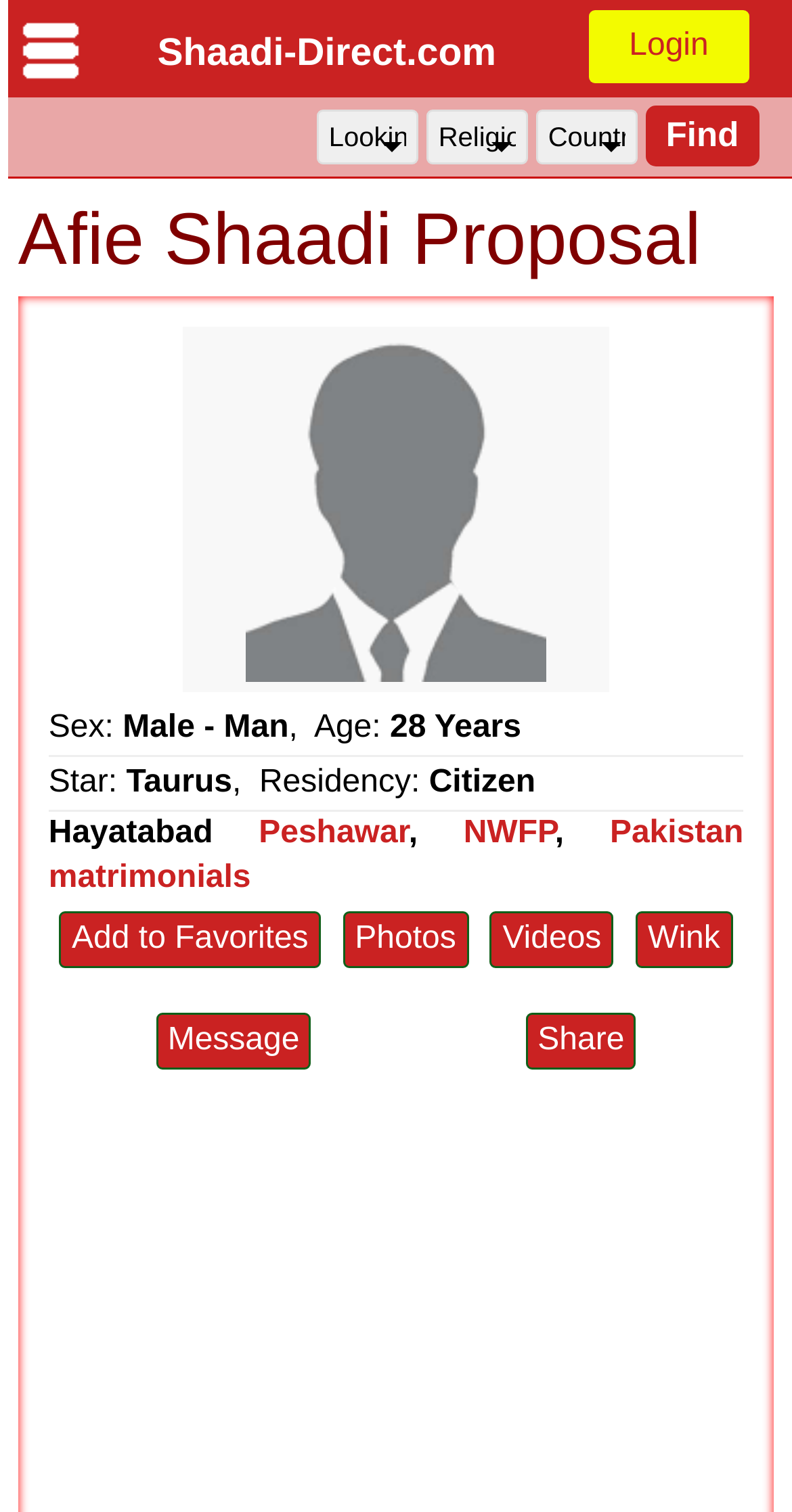Could you indicate the bounding box coordinates of the region to click in order to complete this instruction: "Toggle the menu".

None